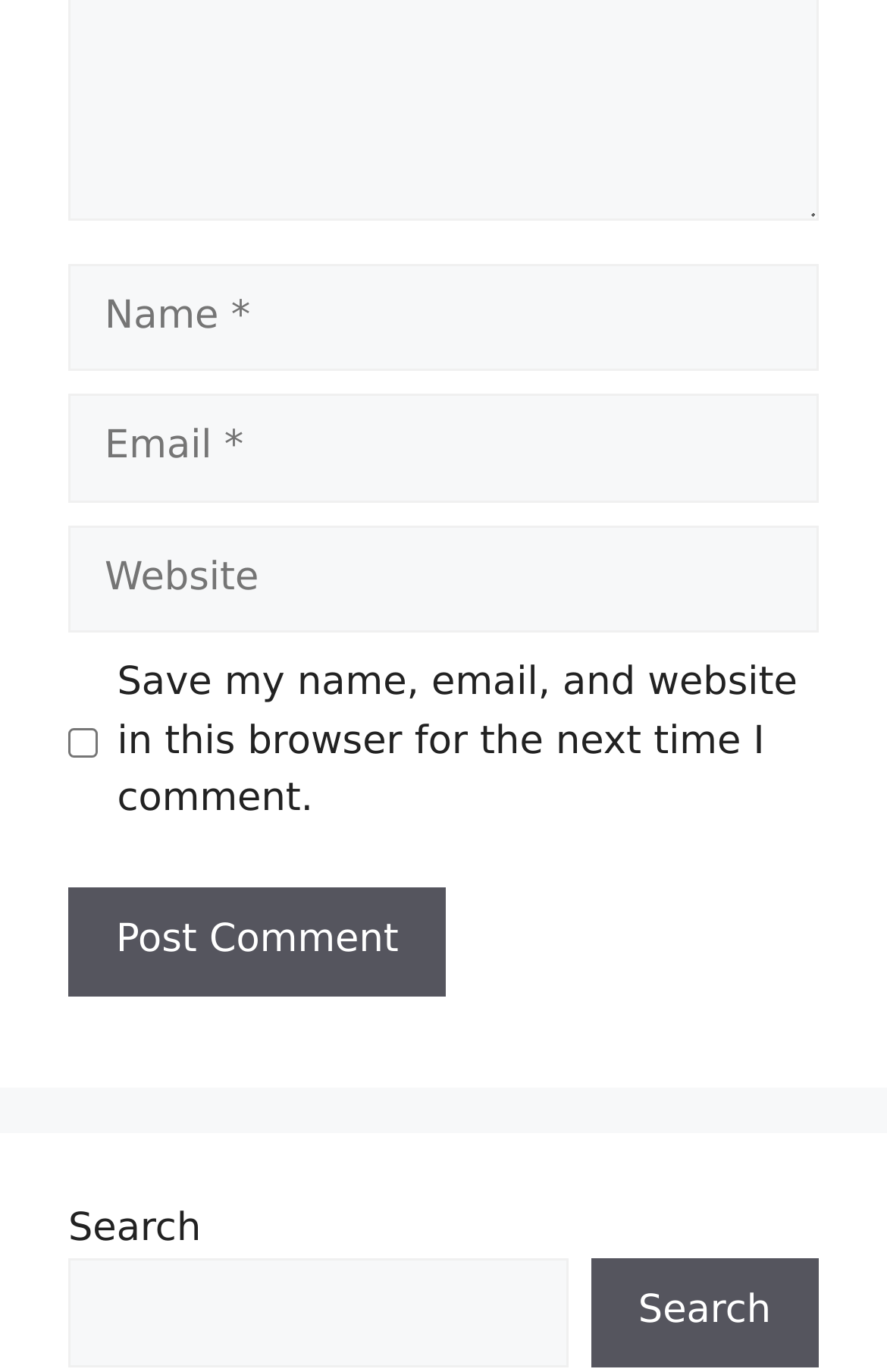What is the purpose of the button at the bottom?
Look at the image and construct a detailed response to the question.

The button element with bounding box coordinates [0.077, 0.647, 0.503, 0.726] has a description 'Post Comment', indicating that it is used to submit a comment.